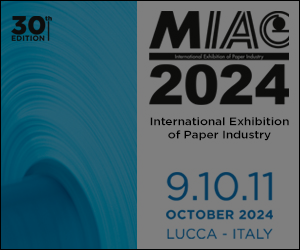Where will MIAC 2024 take place?
Give a single word or phrase as your answer by examining the image.

Lucca, Italy